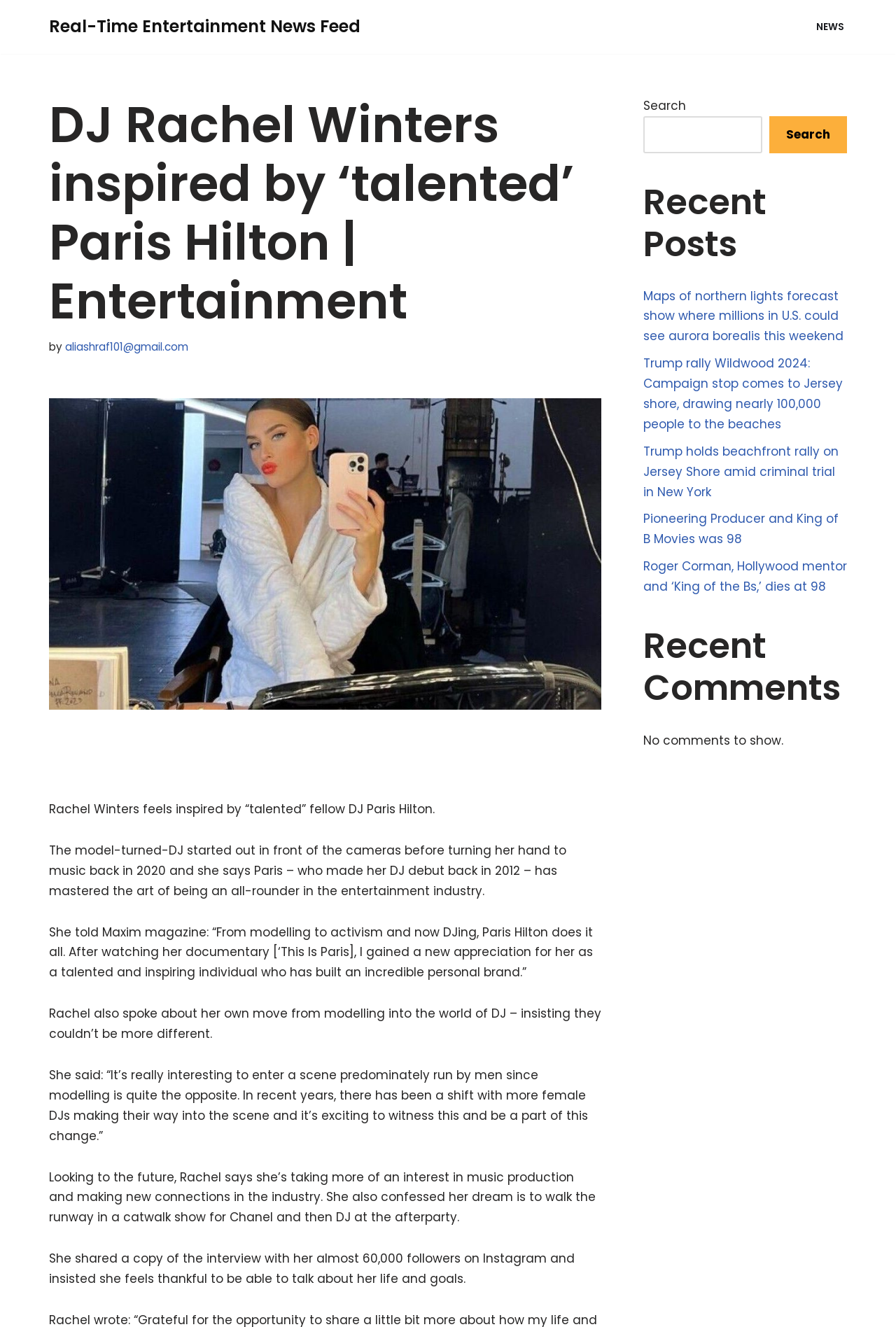What is the name of the magazine Rachel Winters was interviewed by?
Based on the image, give a concise answer in the form of a single word or short phrase.

Maxim